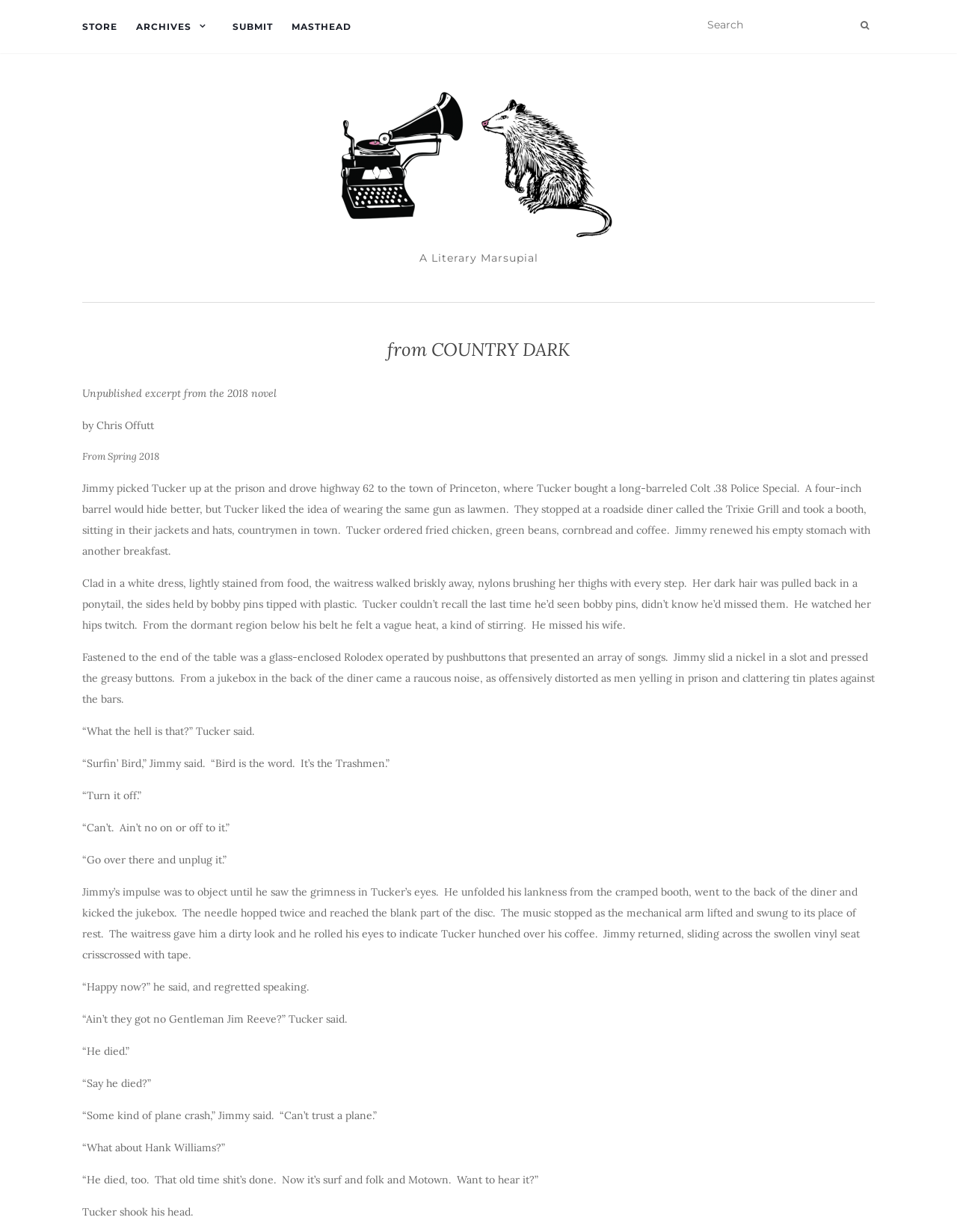What is the name of the song that Jimmy played on the jukebox?
Please provide a comprehensive answer based on the contents of the image.

I found the answer by reading the static text '“Surfin’ Bird,” Jimmy said.' which is part of the novel excerpt and is a response to Tucker's question about the song playing on the jukebox.